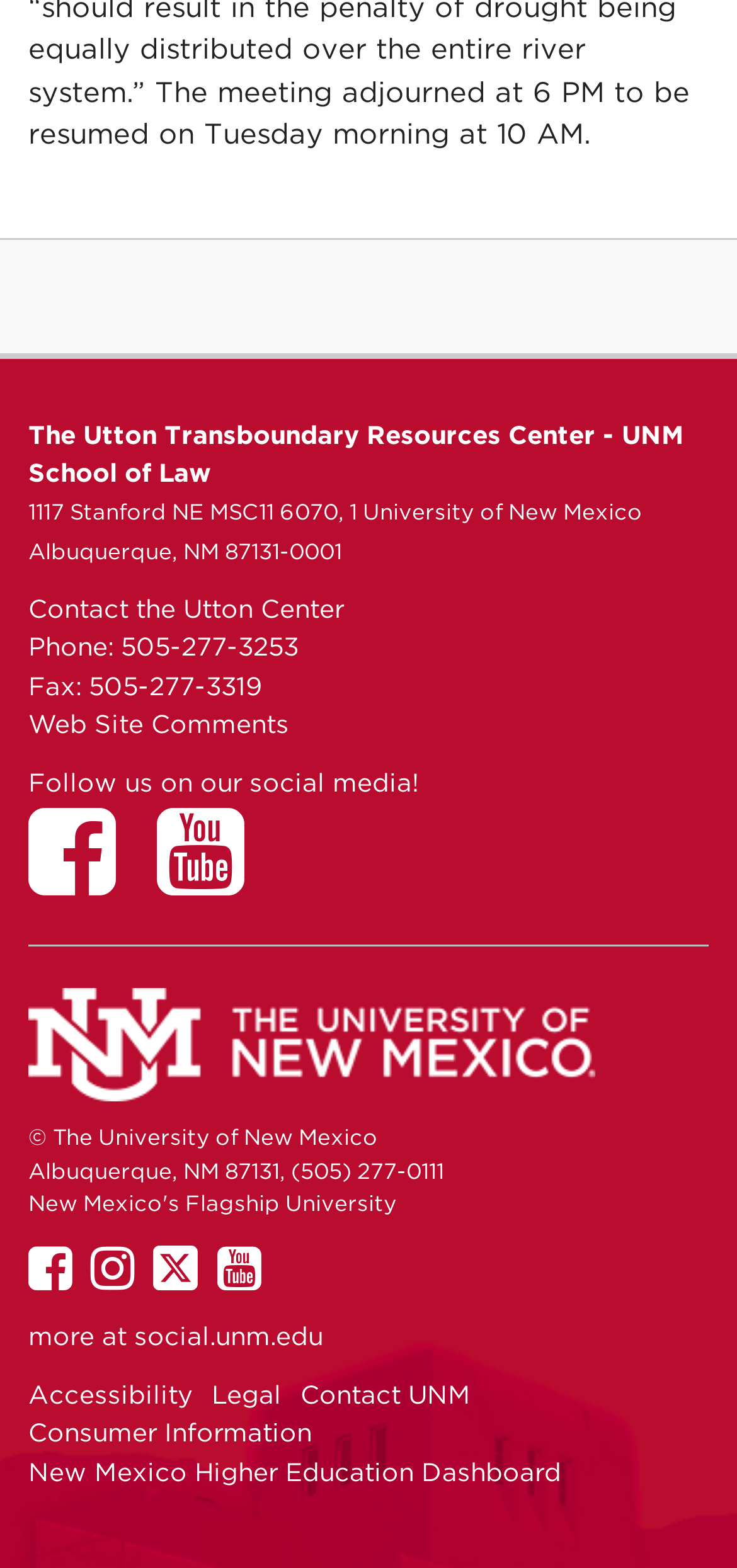Identify the bounding box coordinates for the UI element described as: "Contact UNM". The coordinates should be provided as four floats between 0 and 1: [left, top, right, bottom].

[0.408, 0.88, 0.638, 0.899]